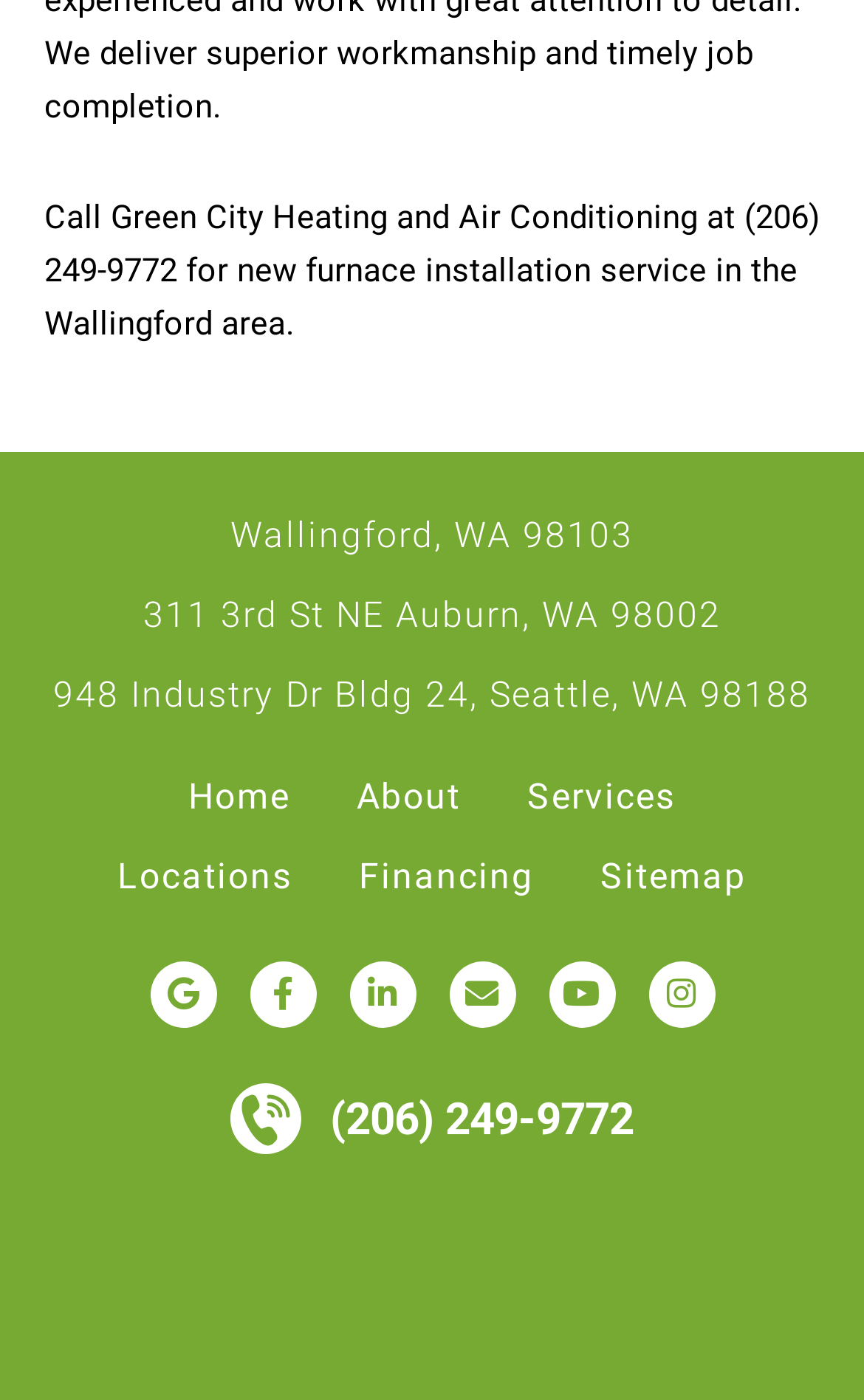Can you find the bounding box coordinates for the UI element given this description: "Wallingford, WA 98103"? Provide the coordinates as four float numbers between 0 and 1: [left, top, right, bottom].

[0.267, 0.367, 0.733, 0.397]